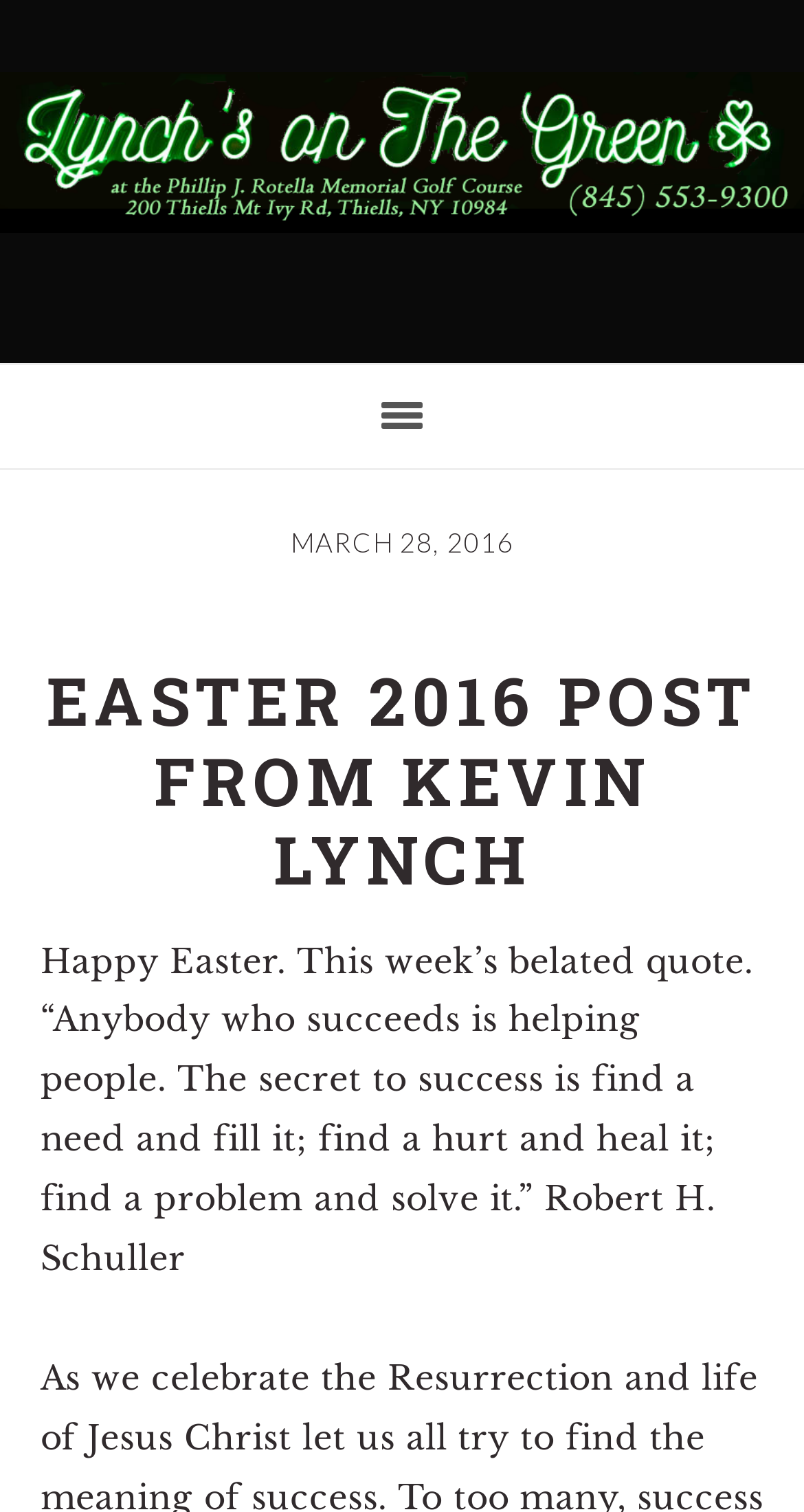Who is the author of the quote?
Look at the image and provide a detailed response to the question.

I found the author's name by reading the static text element that contains the quote, which mentions 'Robert H. Schuller' as the author.